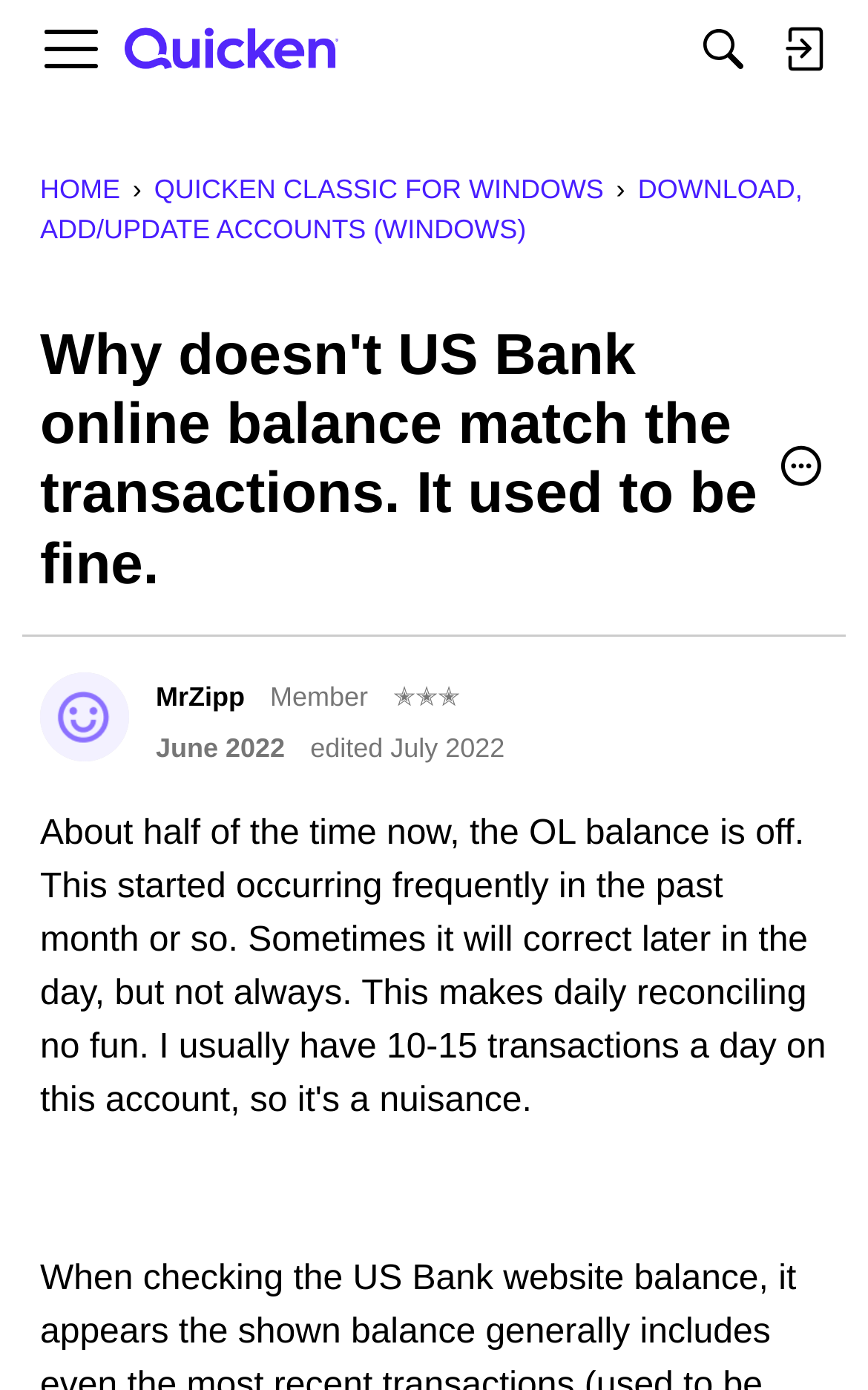Specify the bounding box coordinates of the element's area that should be clicked to execute the given instruction: "Sign in to the account". The coordinates should be four float numbers between 0 and 1, i.e., [left, top, right, bottom].

[0.879, 0.0, 0.972, 0.07]